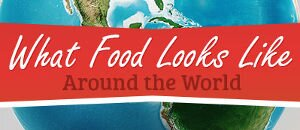Provide a comprehensive description of the image.

The image features a vibrant graphic titled "What Food Looks Like Around the World," prominently displayed against a blue and green depiction of the globe. The title is highlighted in bold red text, drawing attention to the theme of global cuisines. This infographic aims to explore the diverse culinary traditions and staple ingredients unique to various cultures, inviting viewers to discover the rich tapestry of food across different regions. The design effectively combines engaging imagery with informative content, making it a valuable resource for food enthusiasts and anyone interested in the cultural significance of cuisine worldwide.